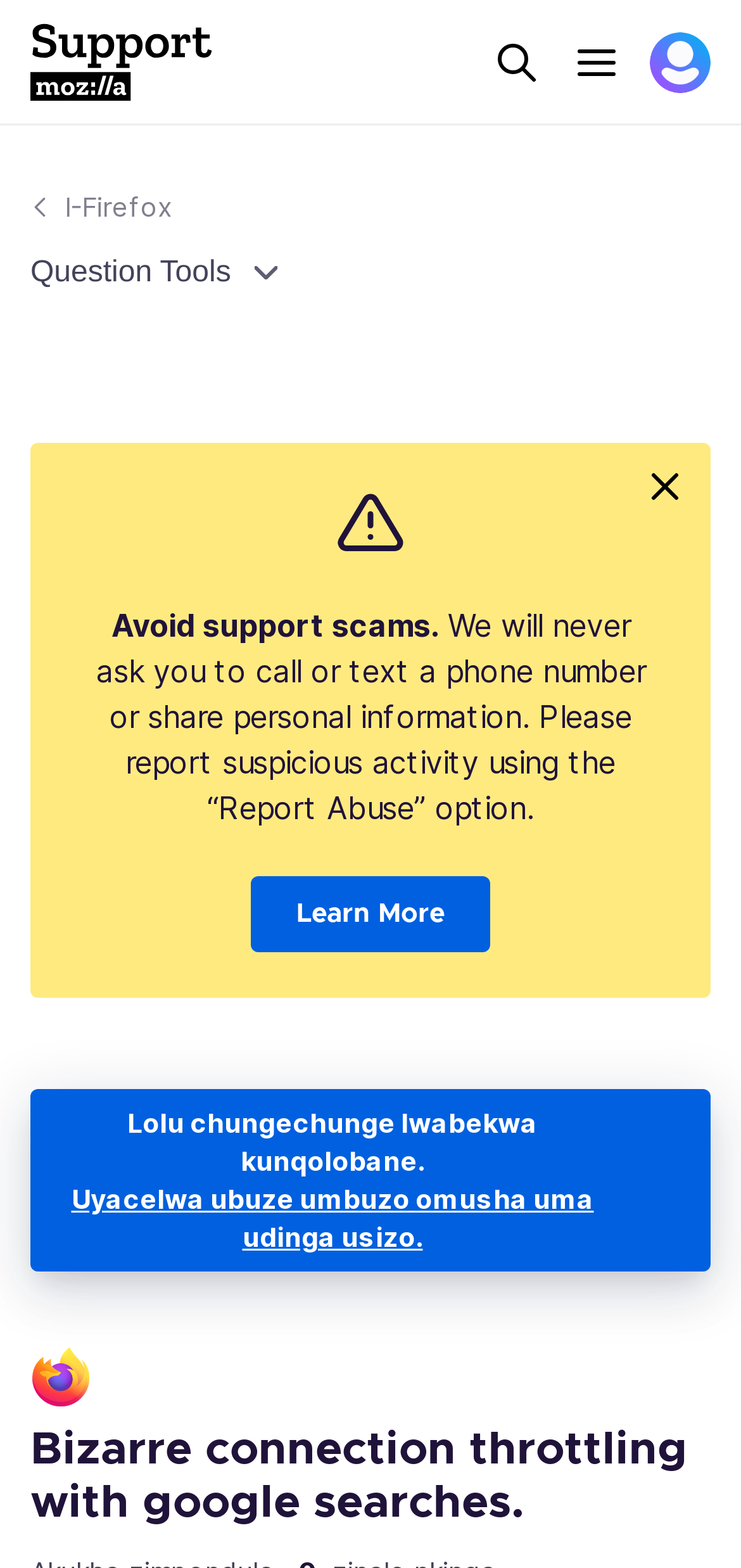What is the logo on the top left corner?
Please describe in detail the information shown in the image to answer the question.

The logo on the top left corner is the Mozilla Support Logo, which is an image element with a bounding box of [0.041, 0.015, 0.287, 0.064].